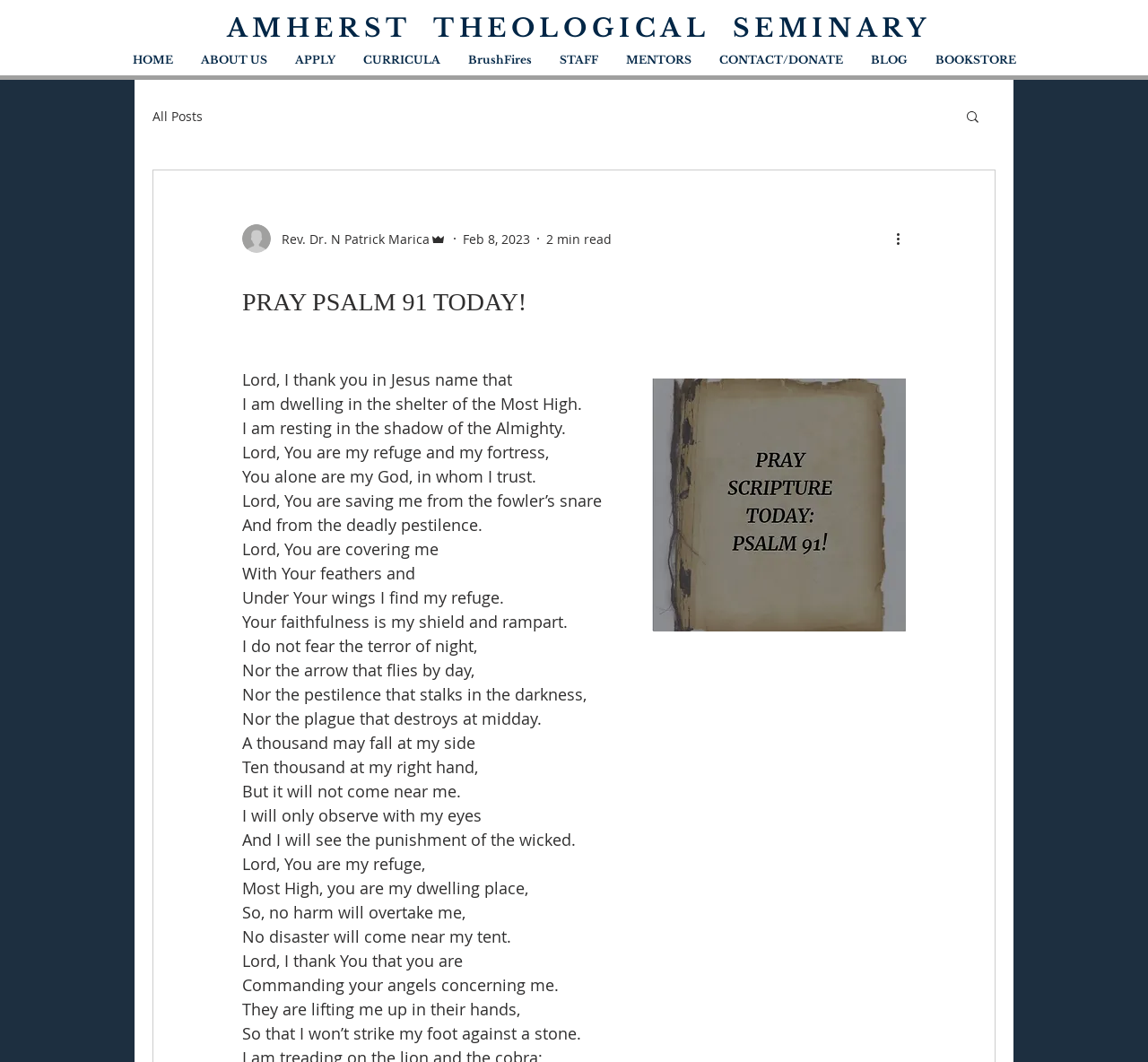Please locate the clickable area by providing the bounding box coordinates to follow this instruction: "Read the blog post".

[0.211, 0.261, 0.789, 0.301]